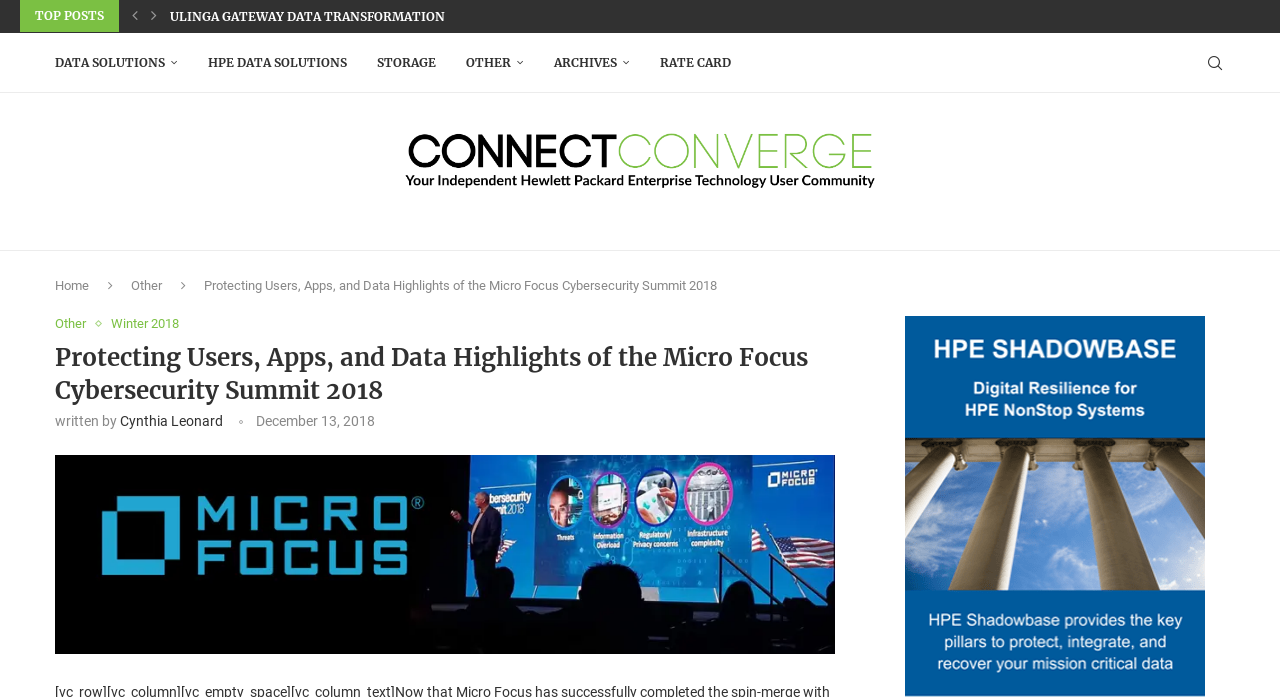Using the given element description, provide the bounding box coordinates (top-left x, top-left y, bottom-right x, bottom-right y) for the corresponding UI element in the screenshot: uLinga Gateway Data Transformation

[0.133, 0.049, 0.348, 0.095]